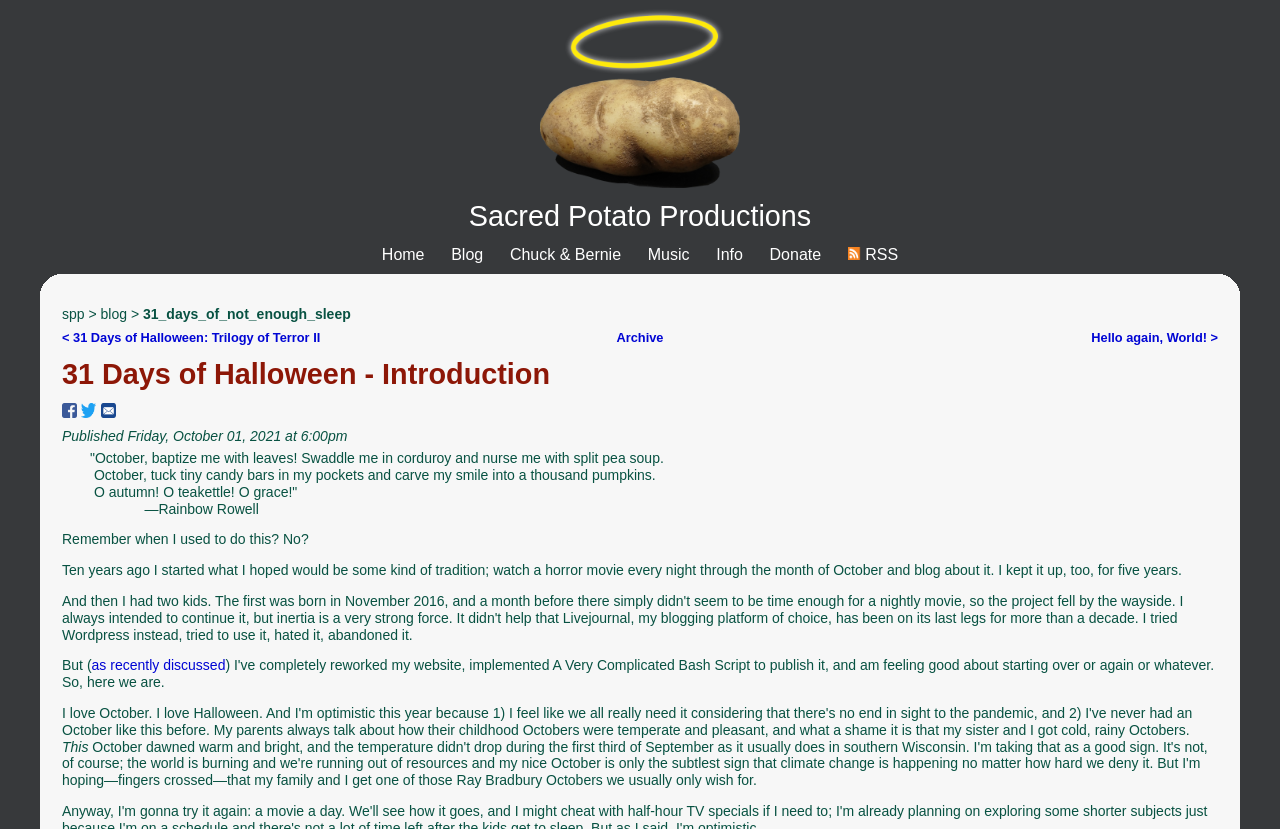What is the name of the website?
Kindly offer a comprehensive and detailed response to the question.

The name of the website can be found in the top navigation bar, where it is written as 'Sacred Potato Productions' in a heading element.